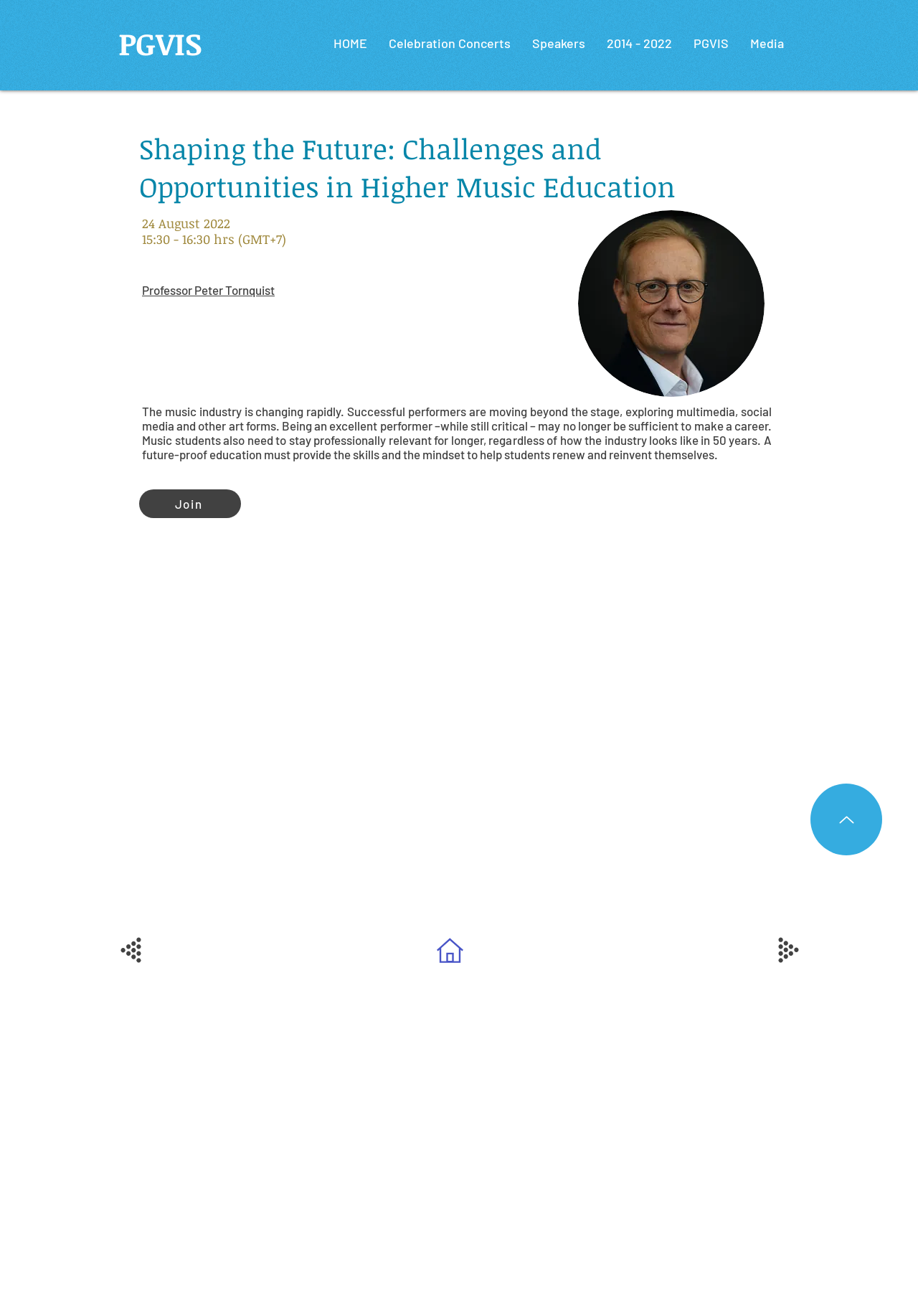Give the bounding box coordinates for the element described by: "Celebration Concerts".

[0.412, 0.016, 0.568, 0.049]